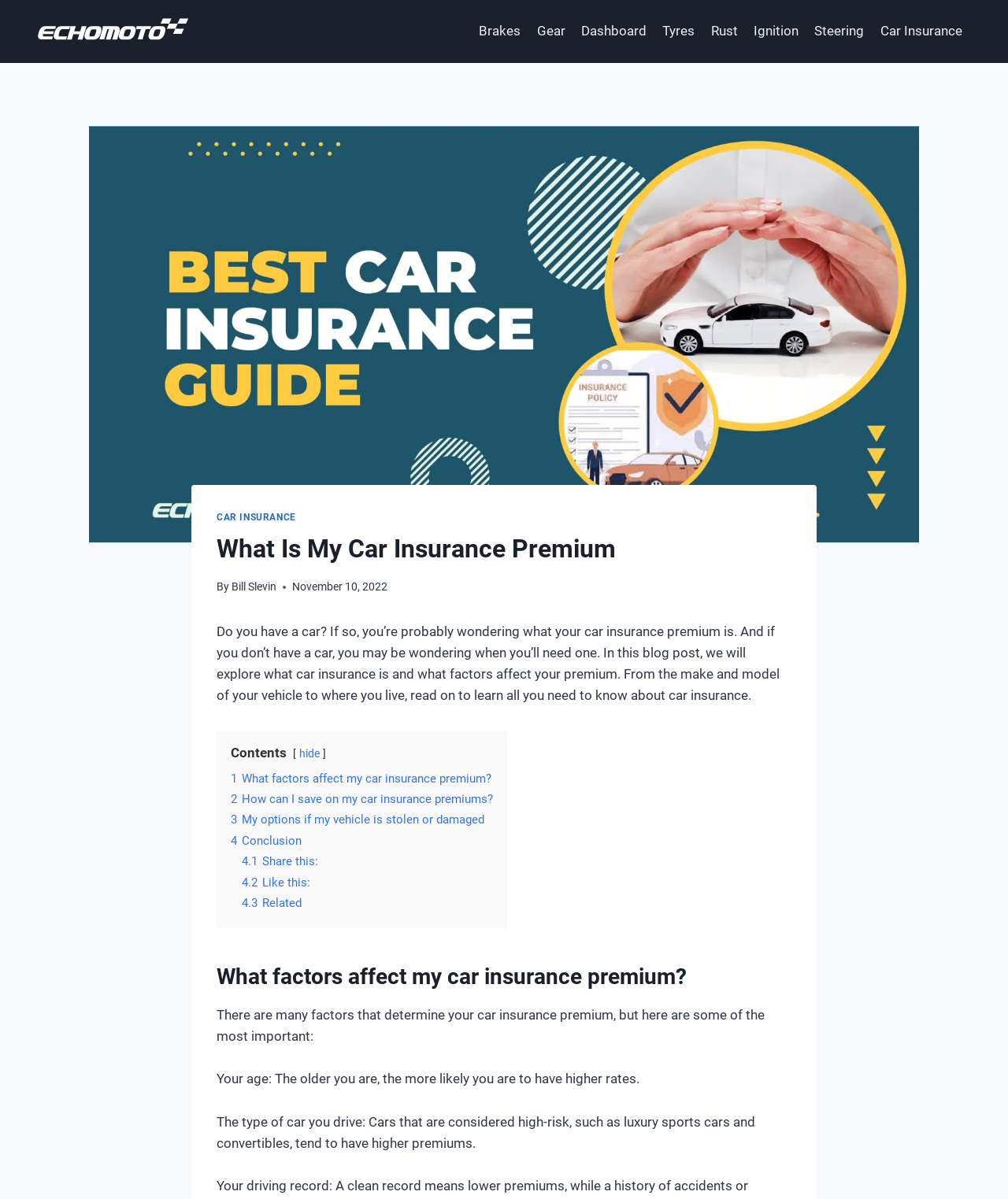Locate the bounding box coordinates of the element to click to perform the following action: 'Explore the 'Dashboard' option'. The coordinates should be given as four float values between 0 and 1, in the form of [left, top, right, bottom].

[0.569, 0.017, 0.649, 0.035]